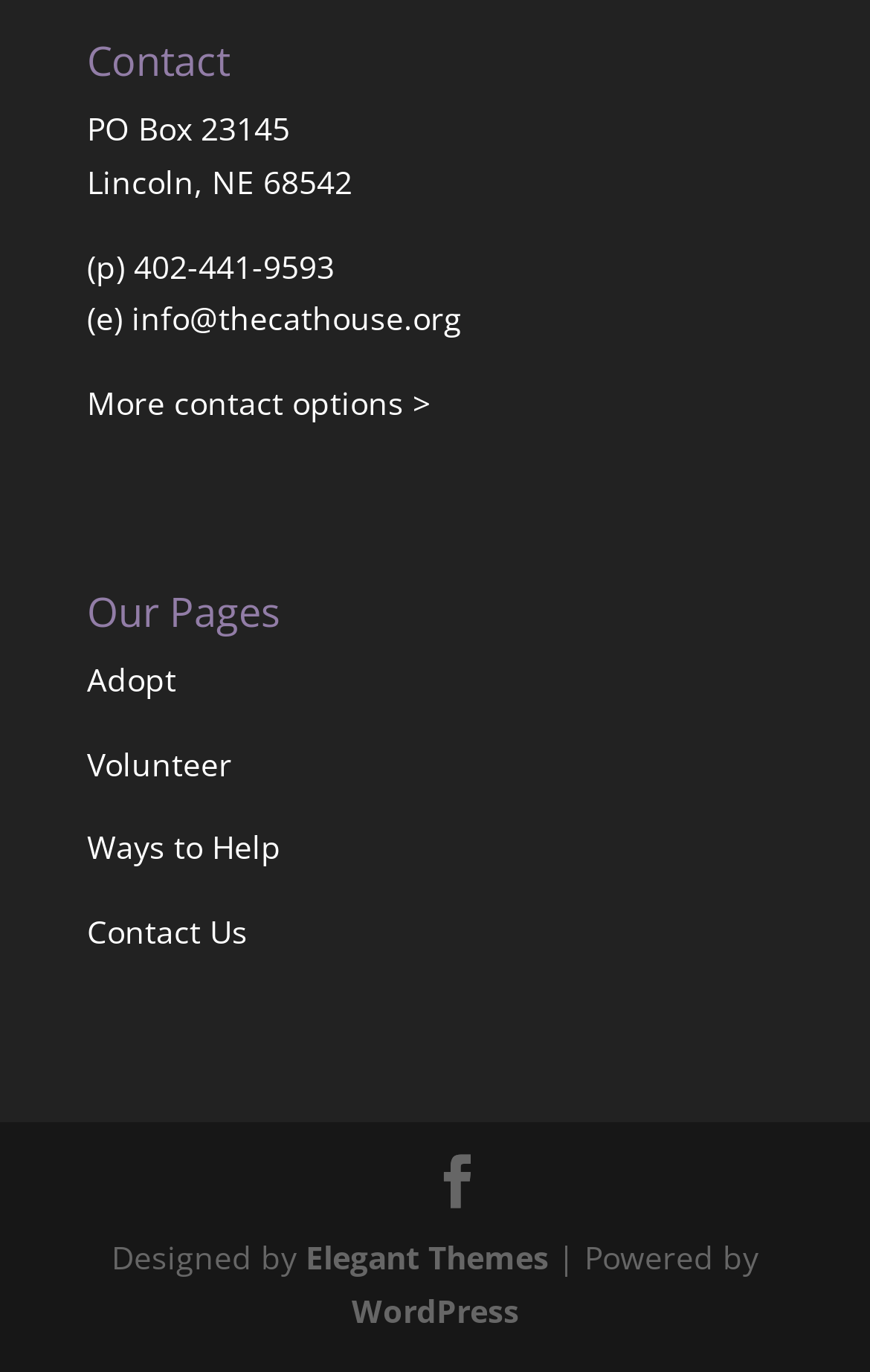What is the platform that powers the website?
Use the image to give a comprehensive and detailed response to the question.

I found the platform by looking at the link element that contains the text 'WordPress' at the bottom of the page.